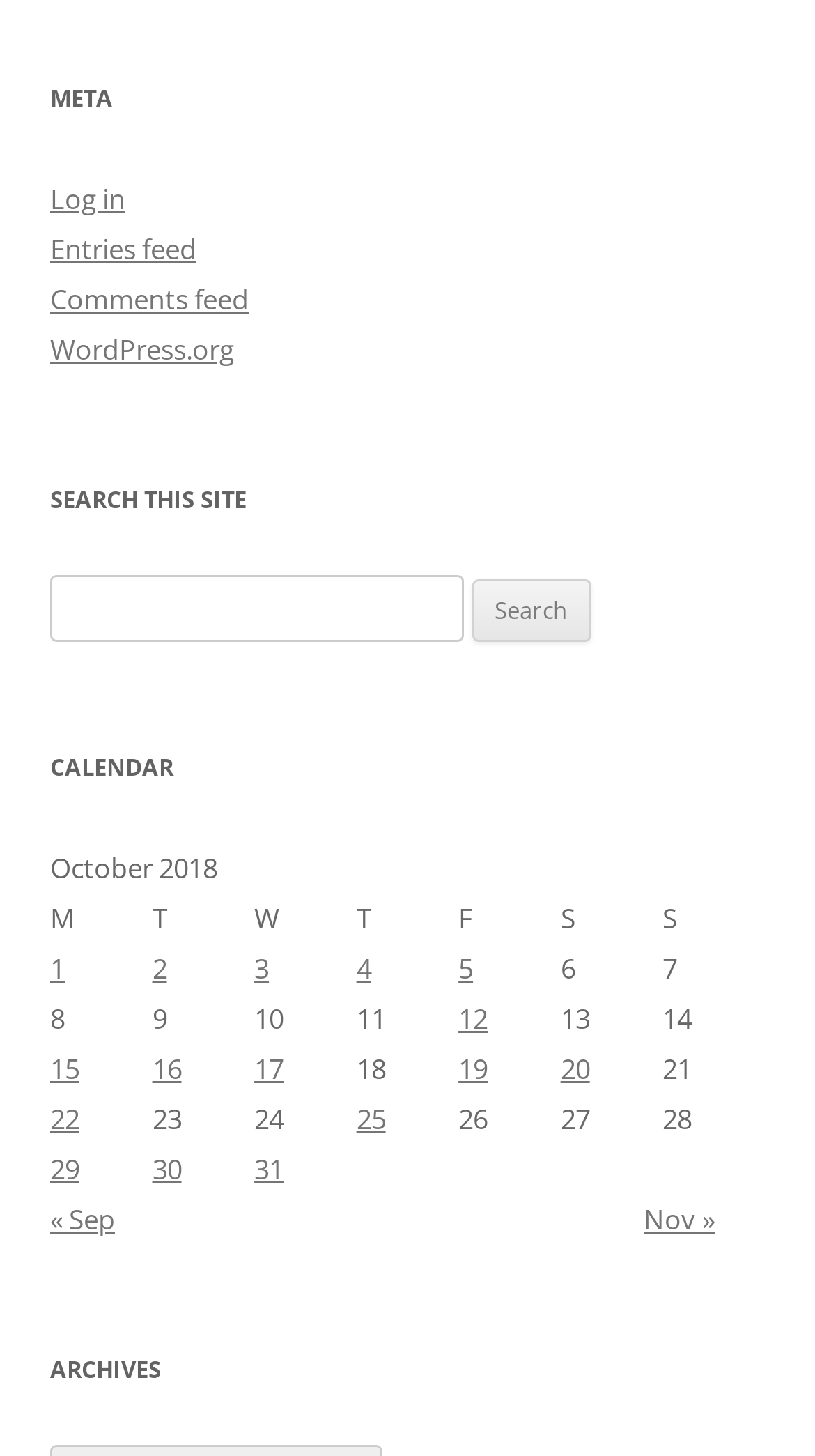Given the element description parent_node: Search for: value="Search", specify the bounding box coordinates of the corresponding UI element in the format (top-left x, top-left y, bottom-right x, bottom-right y). All values must be between 0 and 1.

[0.578, 0.398, 0.724, 0.441]